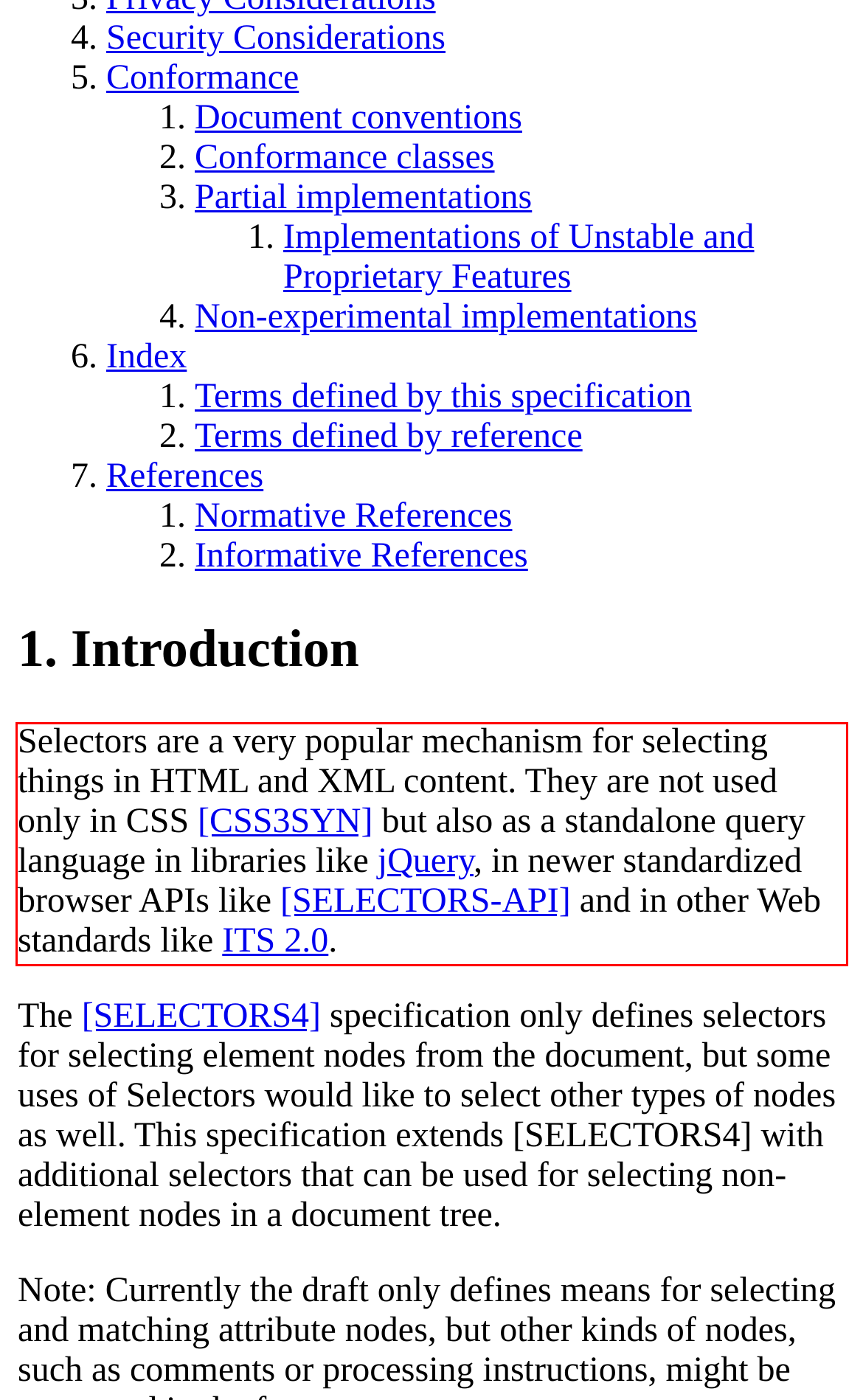You are provided with a screenshot of a webpage that includes a red bounding box. Extract and generate the text content found within the red bounding box.

Selectors are a very popular mechanism for selecting things in HTML and XML content. They are not used only in CSS [CSS3SYN] but also as a standalone query language in libraries like jQuery, in newer standardized browser APIs like [SELECTORS-API] and in other Web standards like ITS 2.0.